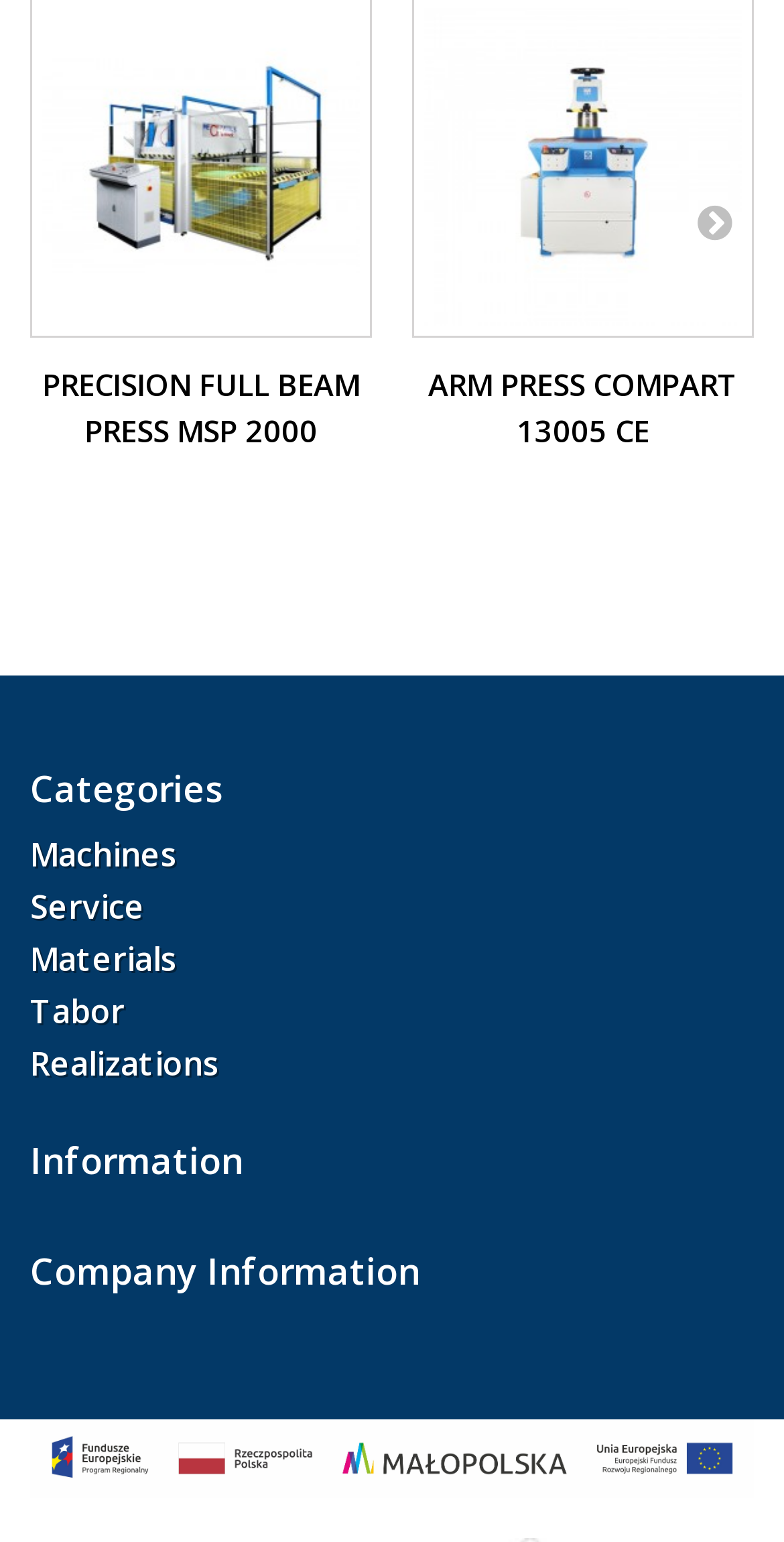How many links are in the 'Information' section?
We need a detailed and meticulous answer to the question.

I counted the number of links under the 'Information' heading, which are 'Company Information' and another link, totaling 2 links.